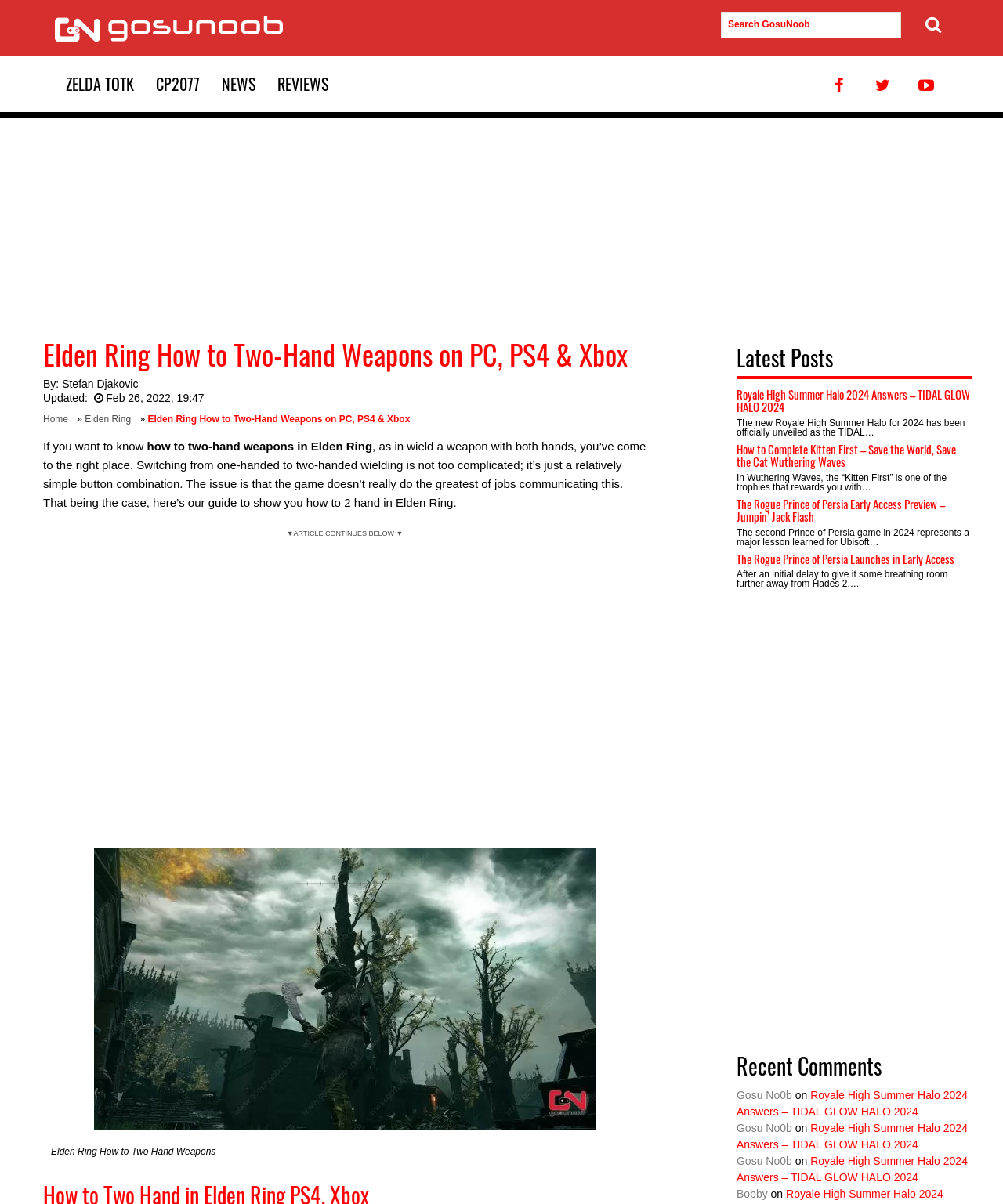Pinpoint the bounding box coordinates of the element to be clicked to execute the instruction: "Search GosuNoob".

[0.719, 0.01, 0.898, 0.032]